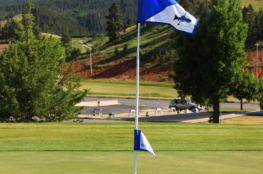What is featured on the graphic design of the flag?
Use the information from the image to give a detailed answer to the question.

According to the caption, the flag has a graphic design featuring a fish, which adds a unique character to the overall aesthetic of the flag.